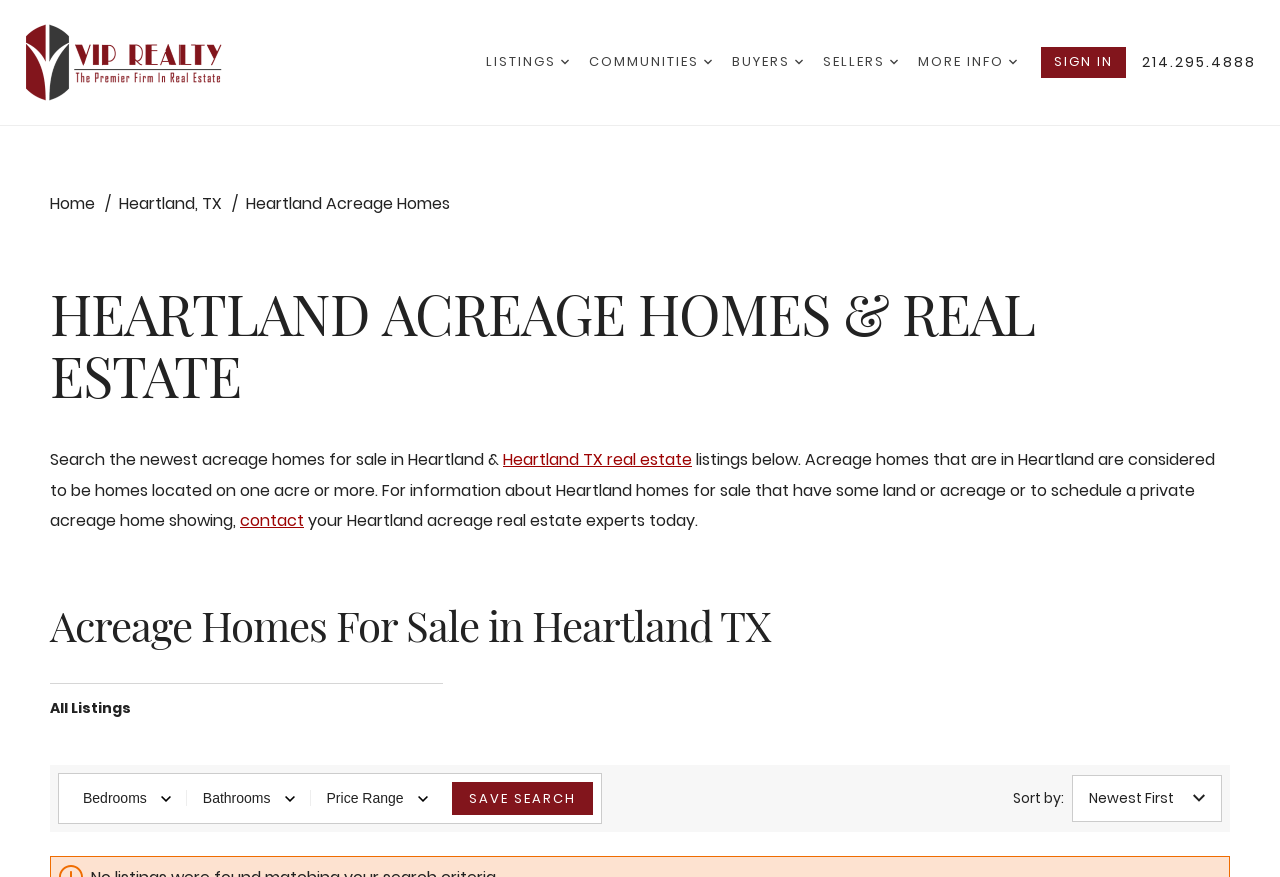Find the bounding box coordinates of the element to click in order to complete the given instruction: "Go to homepage."

[0.019, 0.027, 0.38, 0.115]